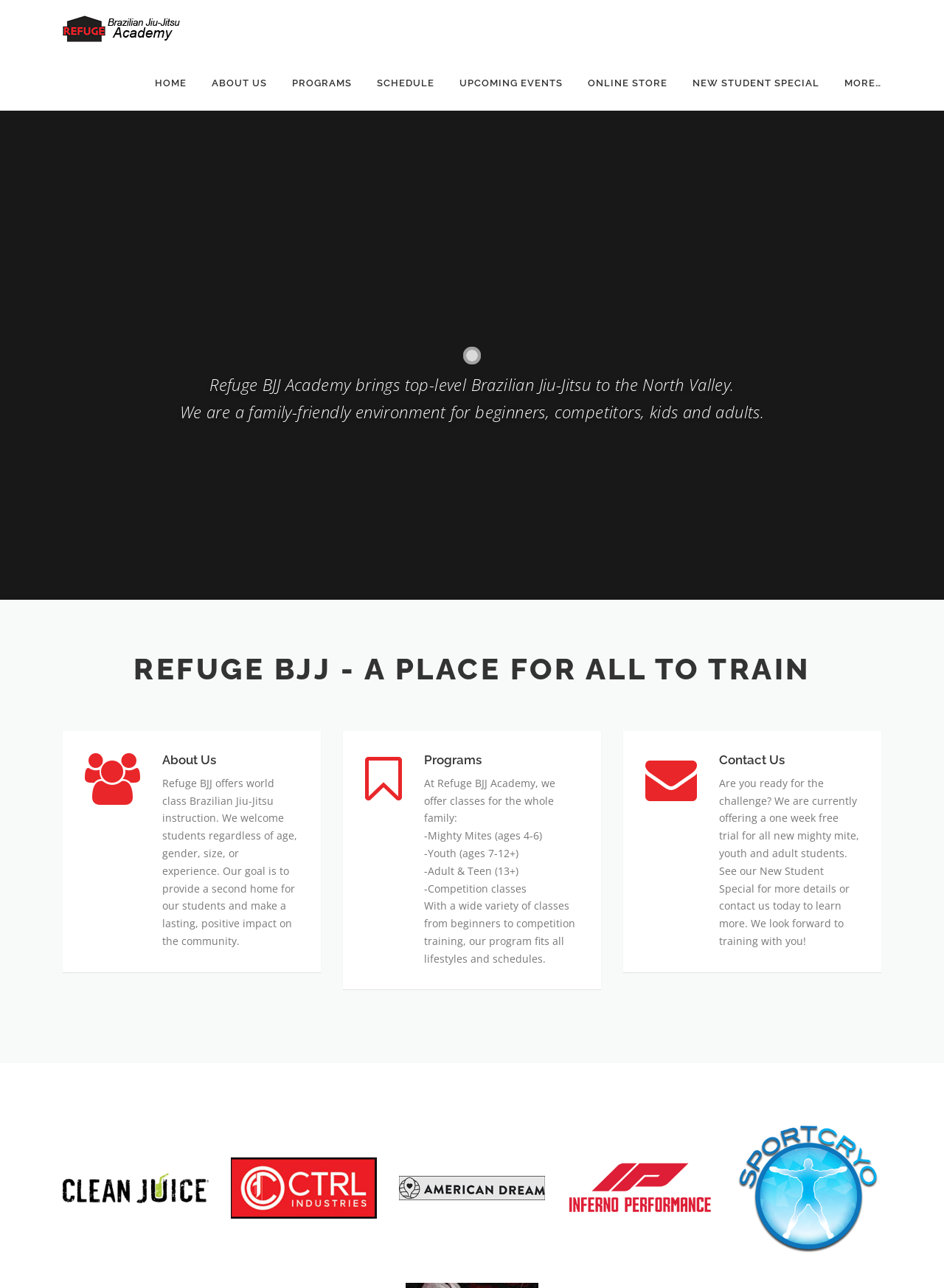What type of martial art is taught at Refuge BJJ Academy? Analyze the screenshot and reply with just one word or a short phrase.

Brazilian Jiu-Jitsu